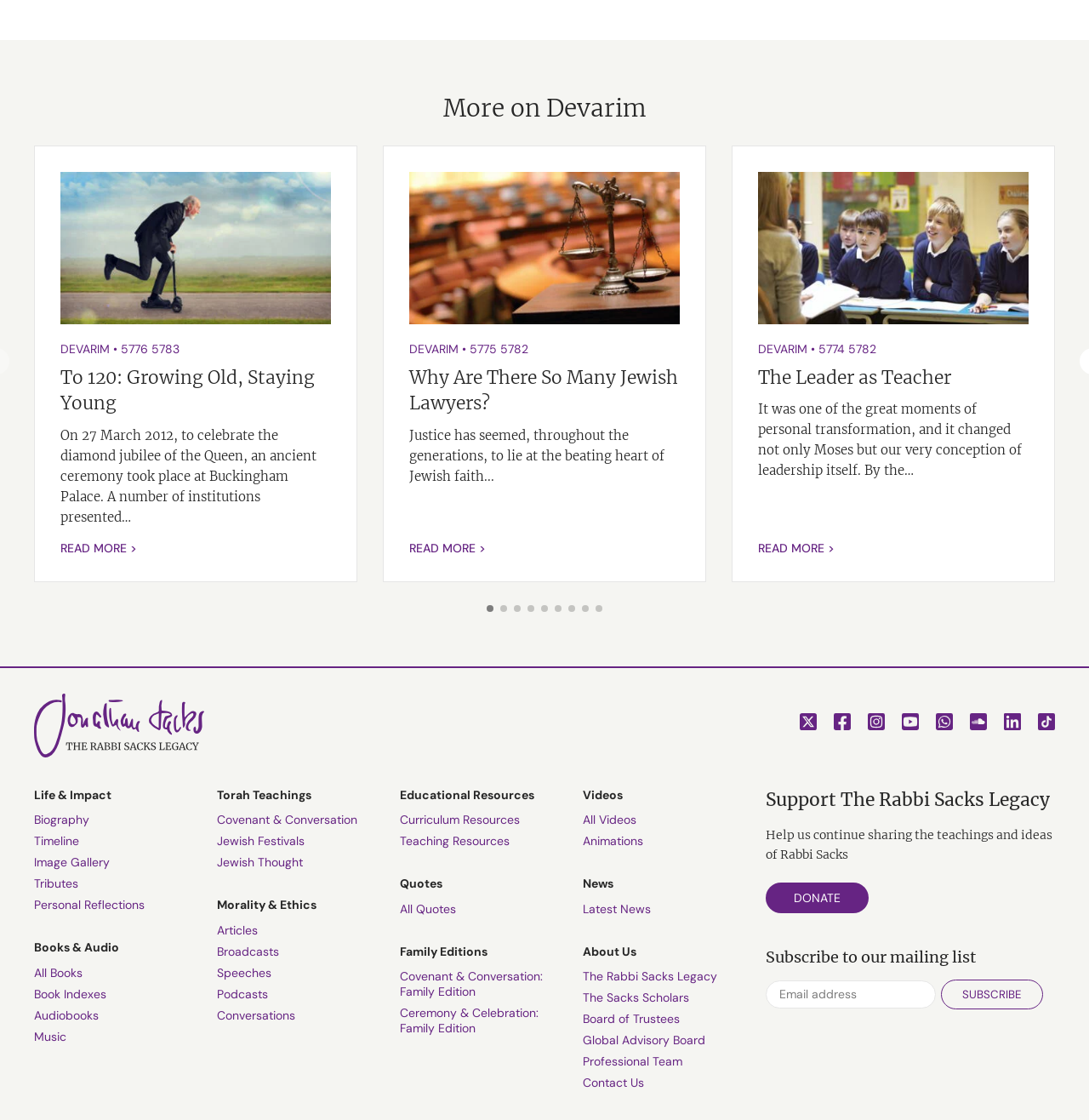Find the bounding box coordinates for the area that must be clicked to perform this action: "Read more about 'Why Are There So Many Jewish Lawyers?'".

[0.376, 0.482, 0.452, 0.496]